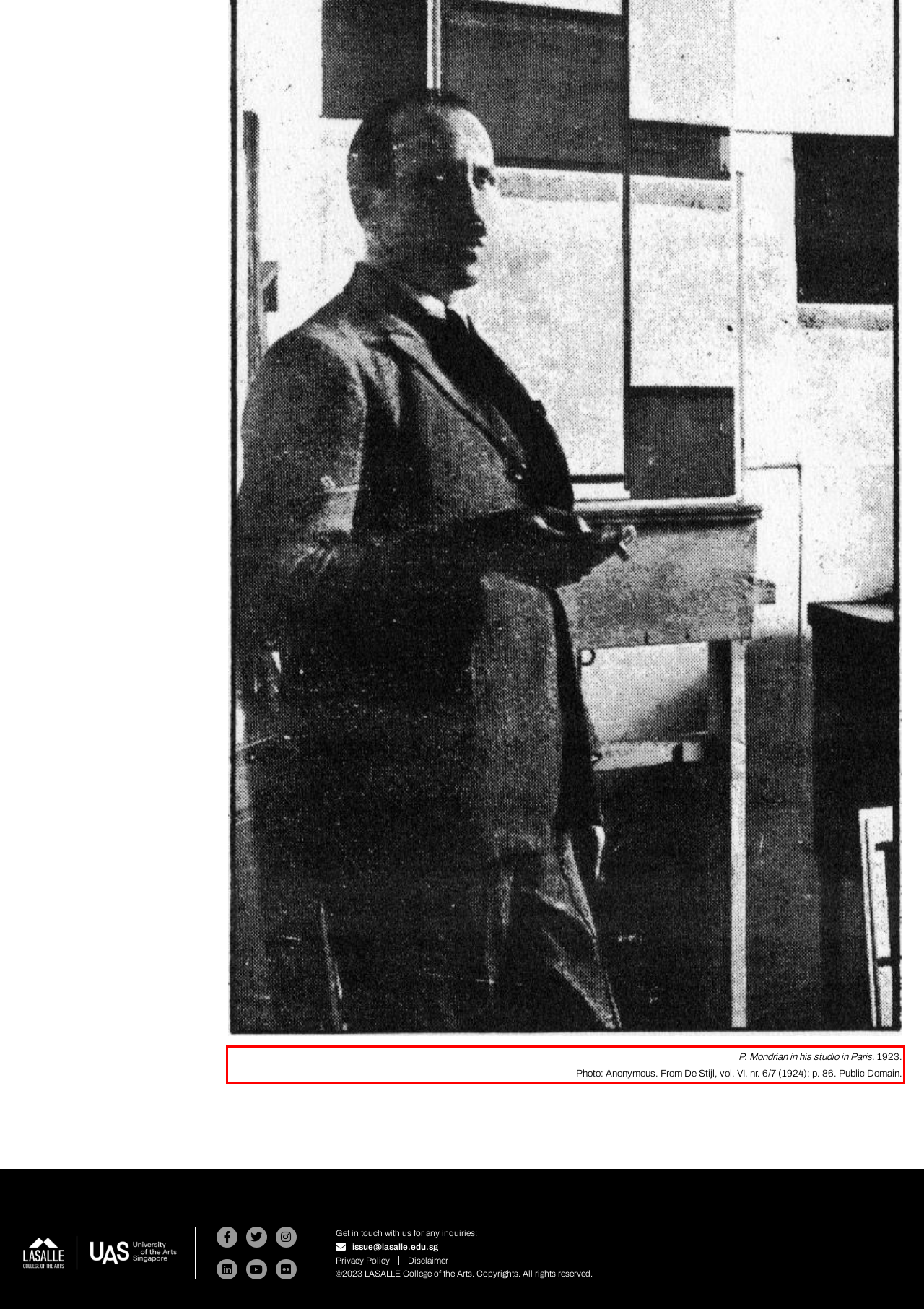Examine the webpage screenshot, find the red bounding box, and extract the text content within this marked area.

P. Mondrian in his studio in Paris. 1923. Photo: Anonymous. From De Stijl, vol. VI, nr. 6/7 (1924): p. 86. Public Domain.